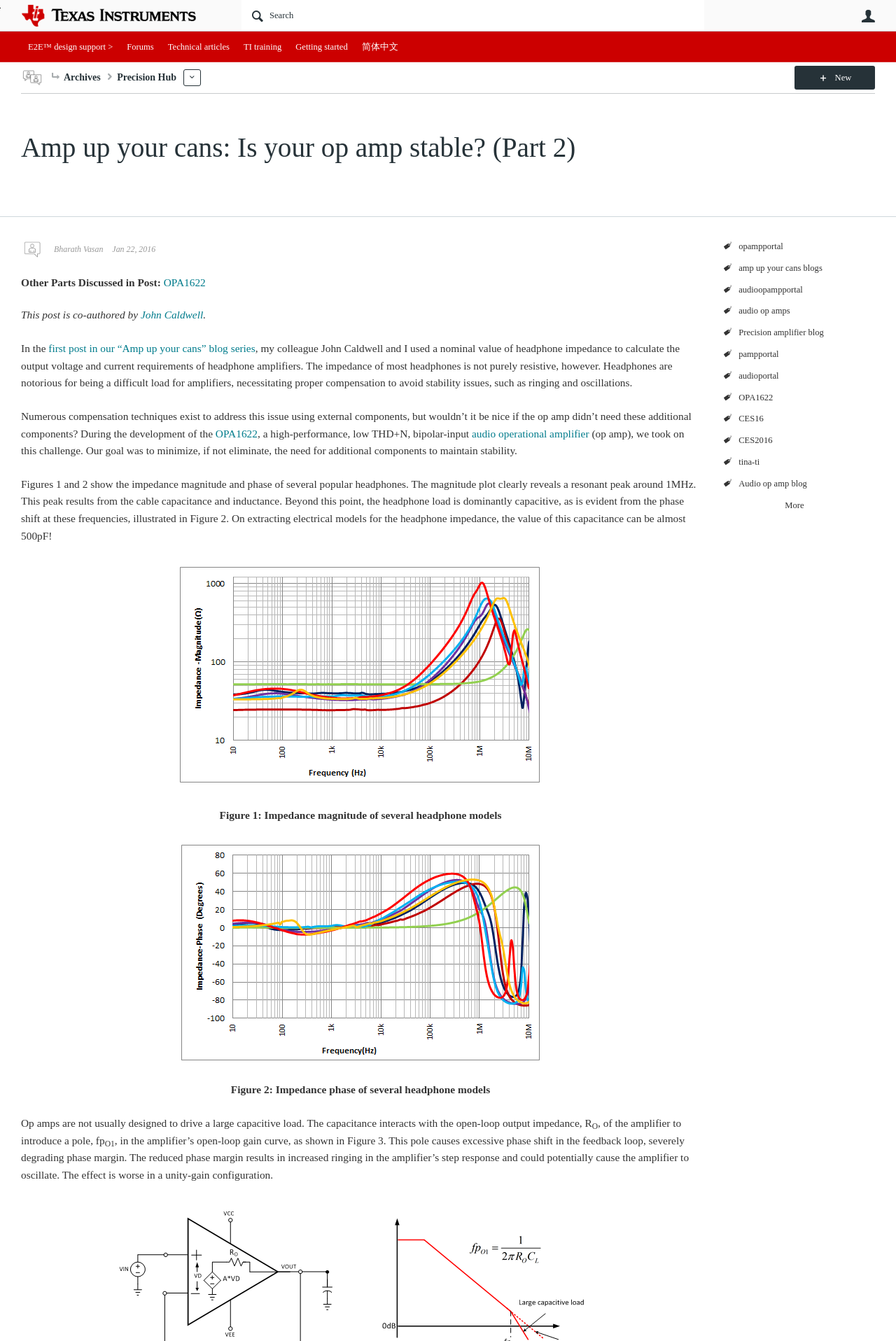Highlight the bounding box coordinates of the region I should click on to meet the following instruction: "Search this topic".

None